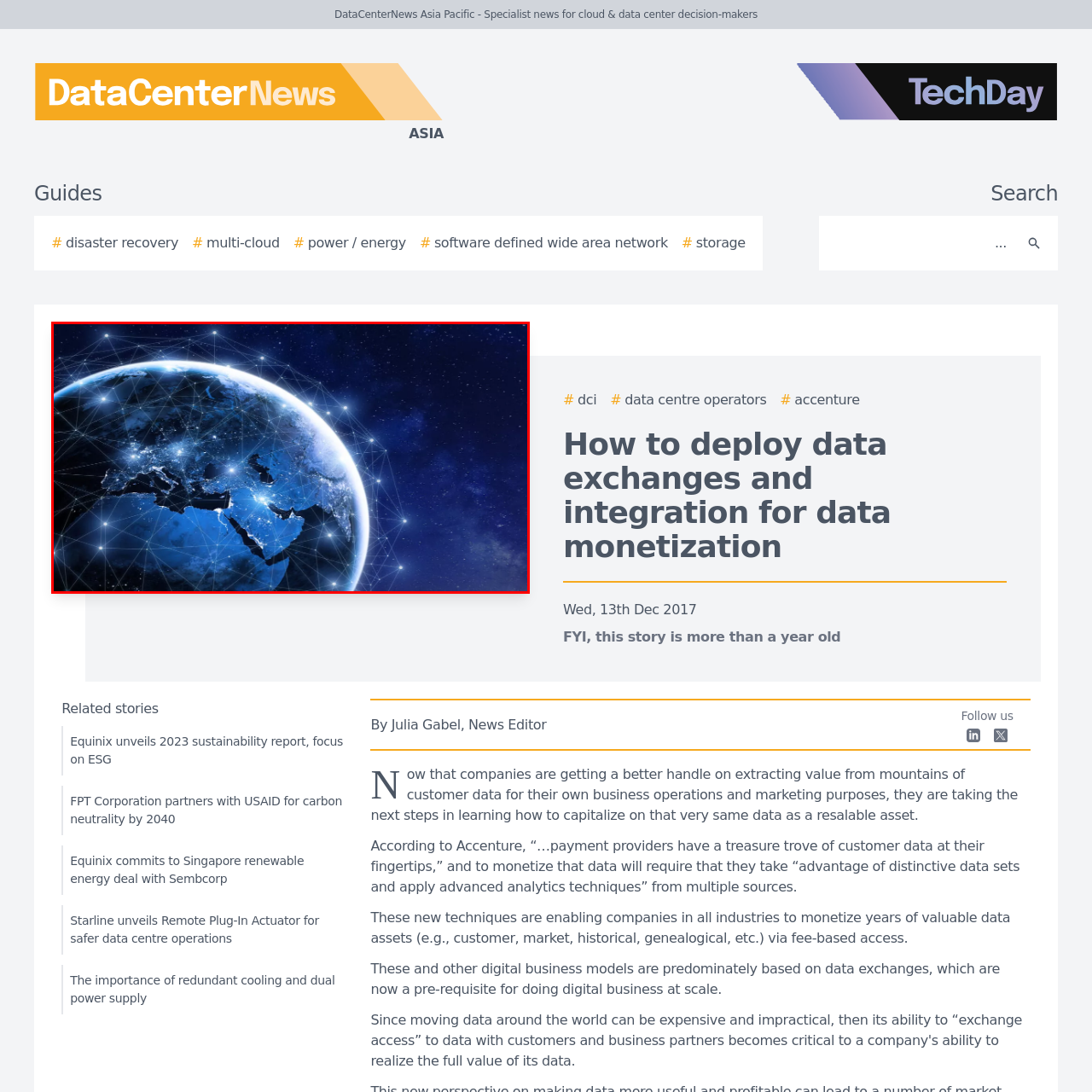What is the dark background of the image?
Look closely at the portion of the image highlighted by the red bounding box and provide a comprehensive answer to the question.

The dark background of the image is a representation of starry space, which adds depth to the image and emphasizes the vastness of space. This is mentioned in the caption as 'the dark, starry background adds depth, emphasizing the vastness of space'.